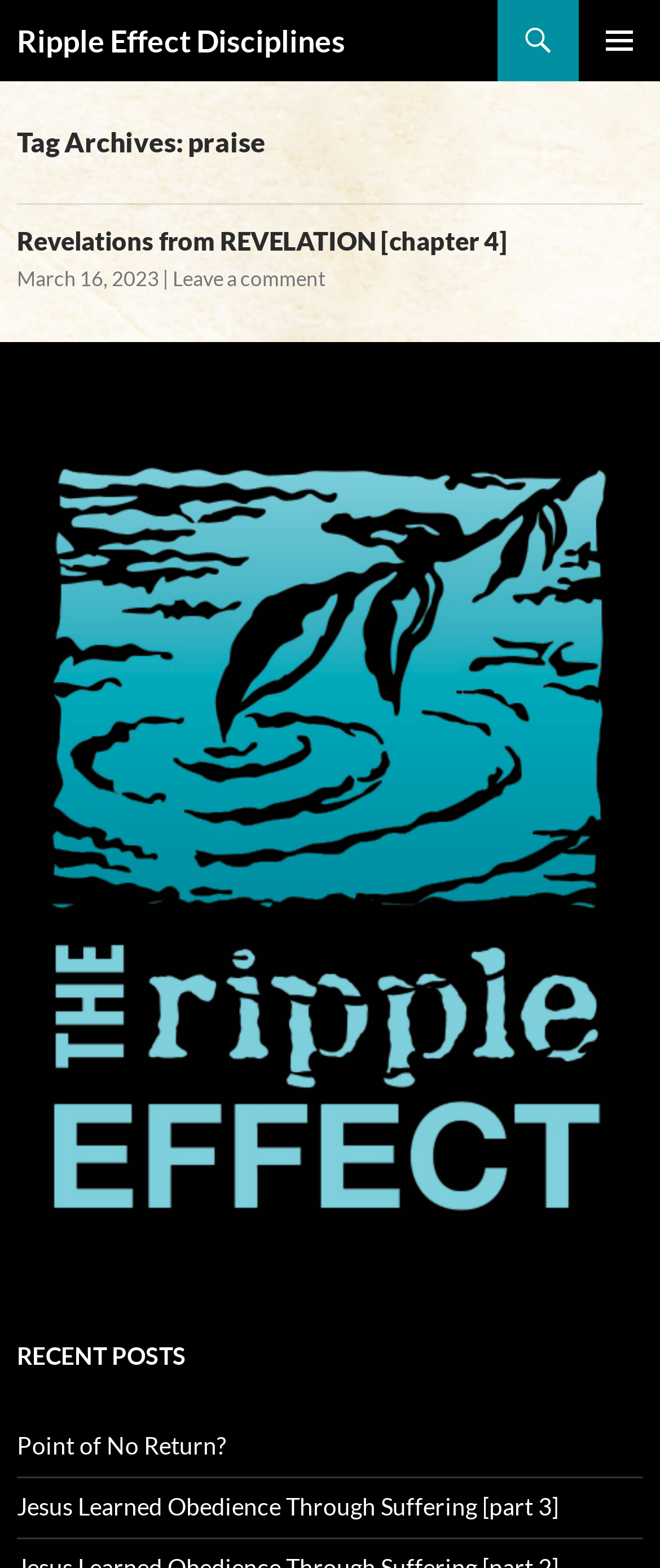What is the date of the latest post?
Give a single word or phrase answer based on the content of the image.

March 16, 2023